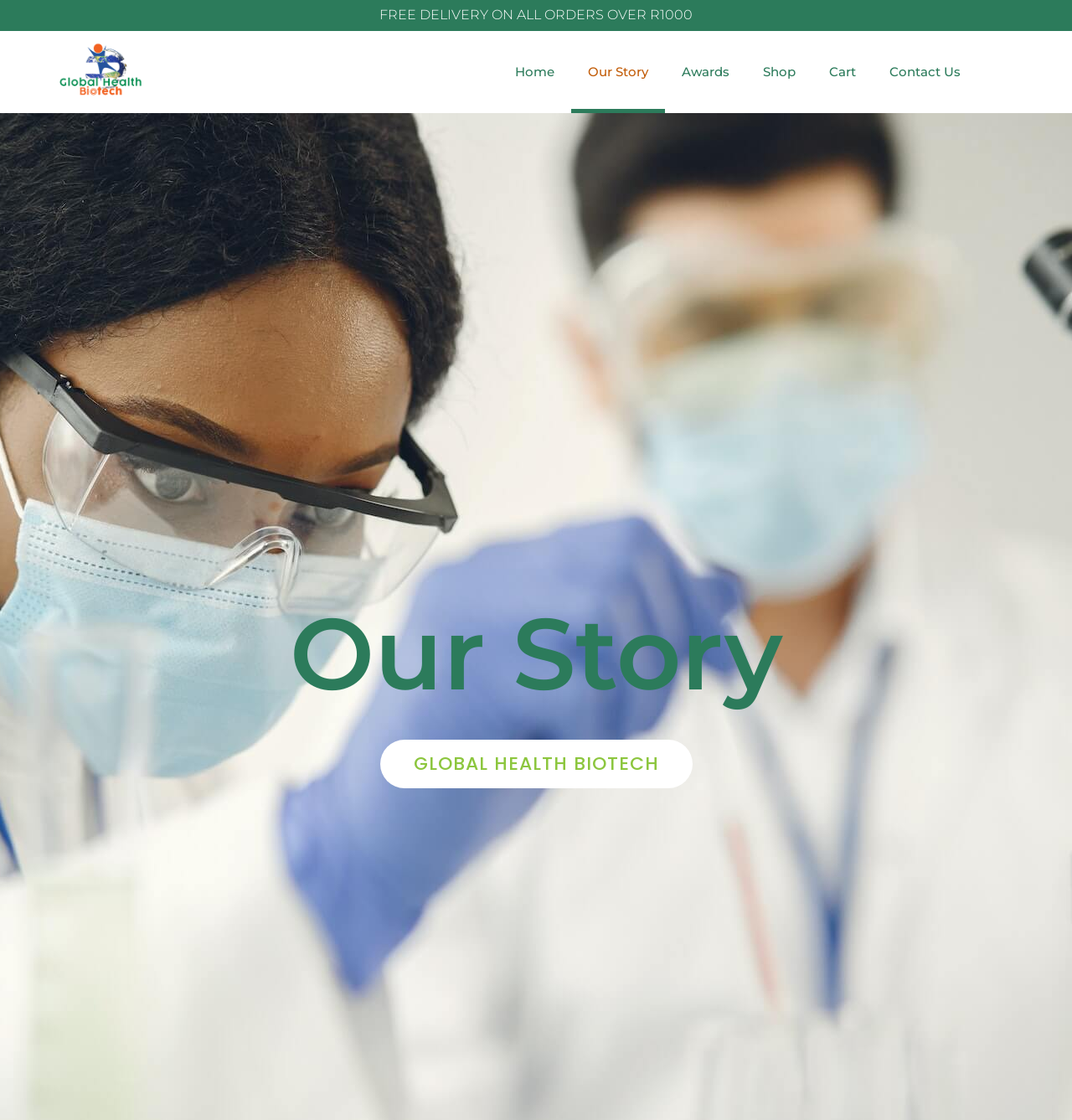What is the minimum order value for free delivery?
Please respond to the question thoroughly and include all relevant details.

The webpage has a heading 'FREE DELIVERY ON ALL ORDERS OVER R1000' which indicates that the minimum order value for free delivery is R1000.